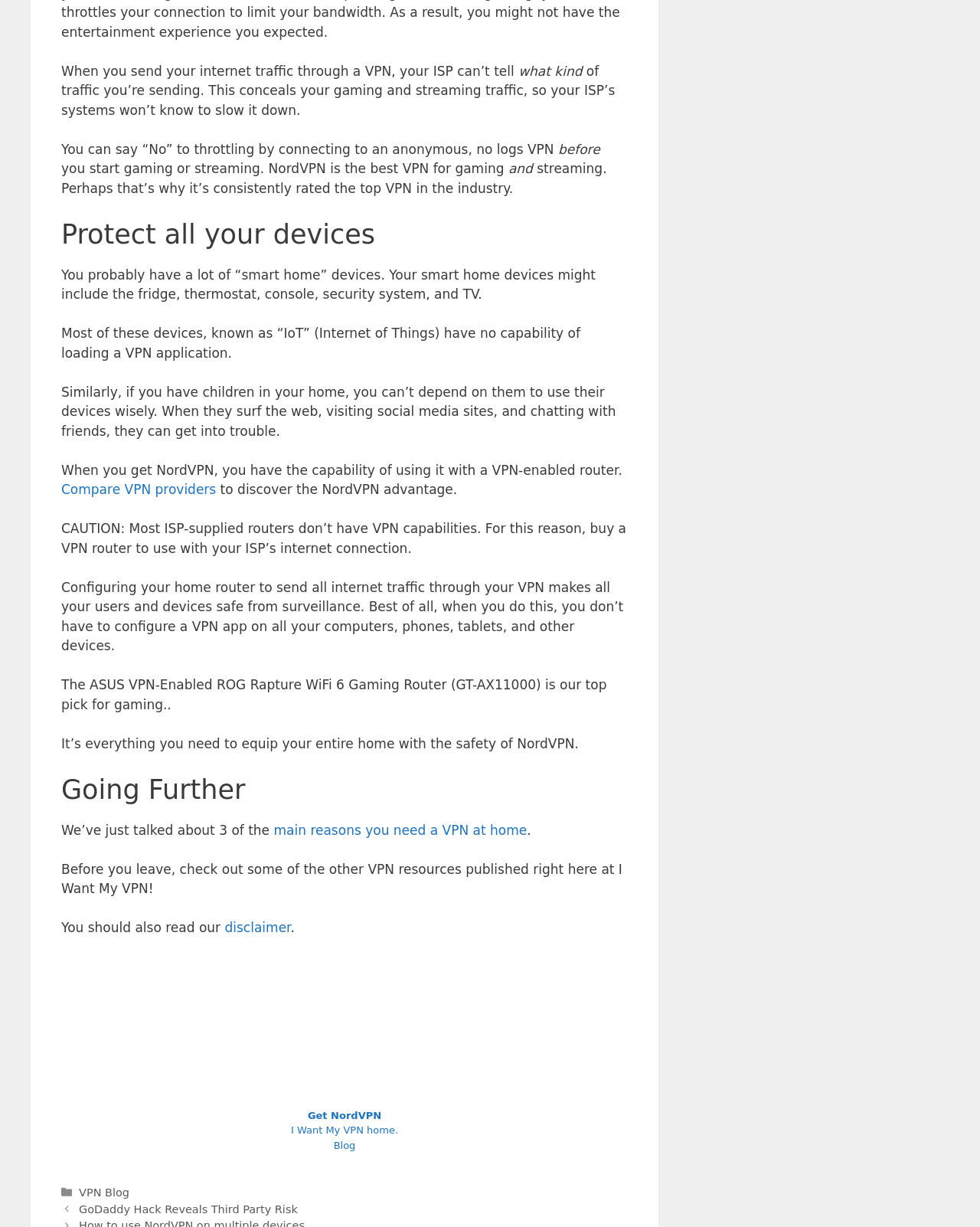Provide the bounding box coordinates of the area you need to click to execute the following instruction: "Read about GoDaddy Hack Reveals Third Party Risk".

[0.081, 0.98, 0.304, 0.99]